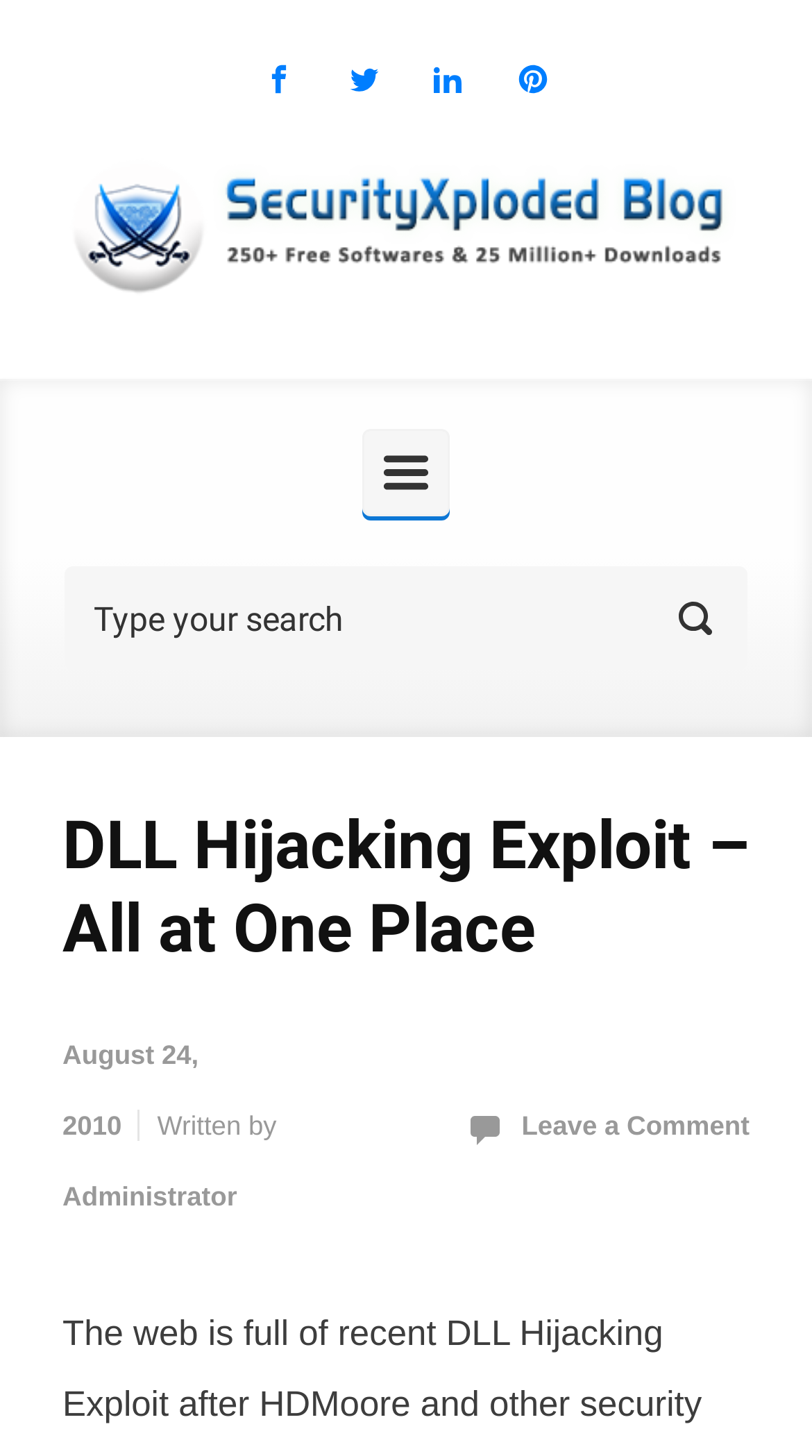Reply to the question with a brief word or phrase: Who is the author of the blog post?

Administrator